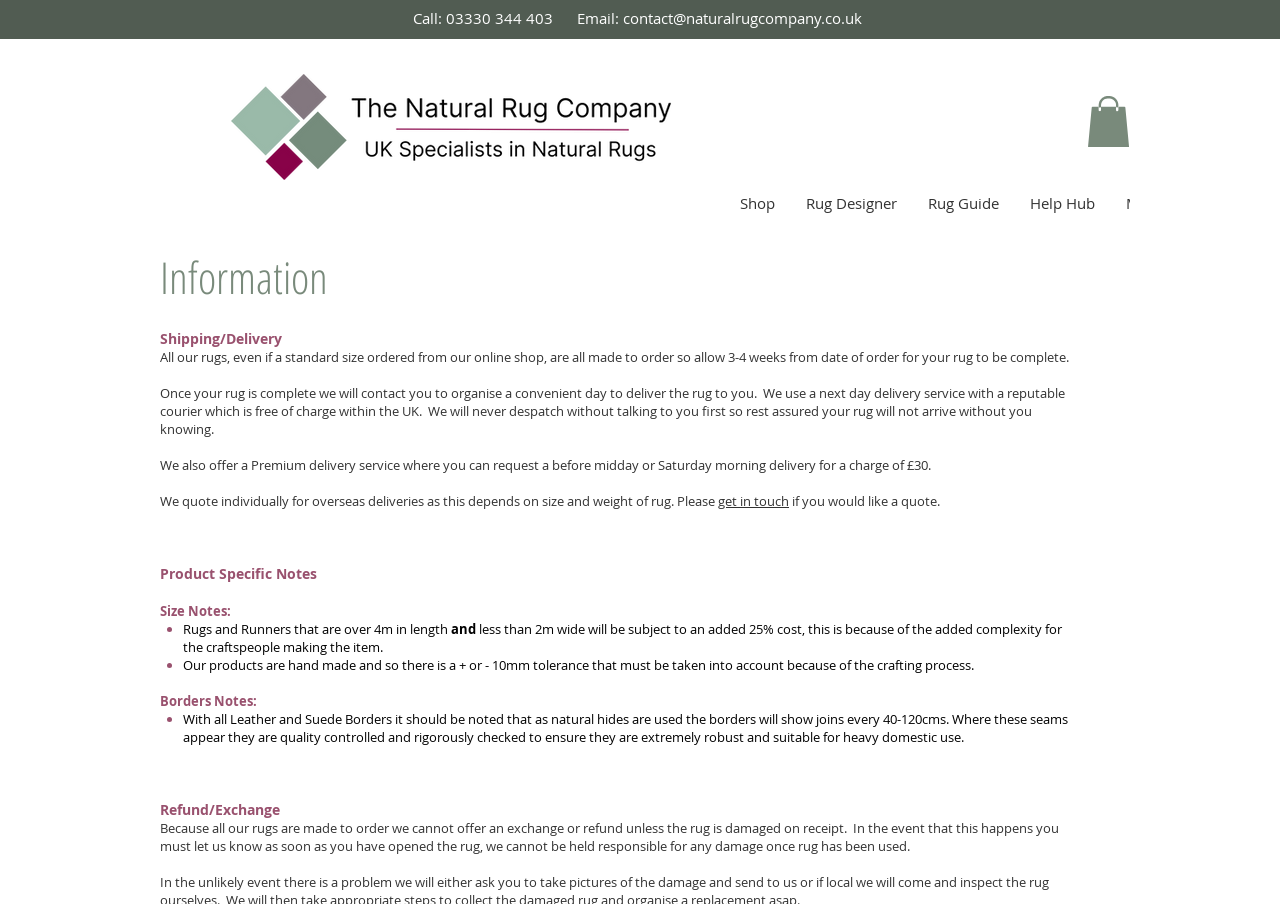Identify the bounding box coordinates for the region of the element that should be clicked to carry out the instruction: "Learn about refunds". The bounding box coordinates should be four float numbers between 0 and 1, i.e., [left, top, right, bottom].

[0.125, 0.885, 0.219, 0.906]